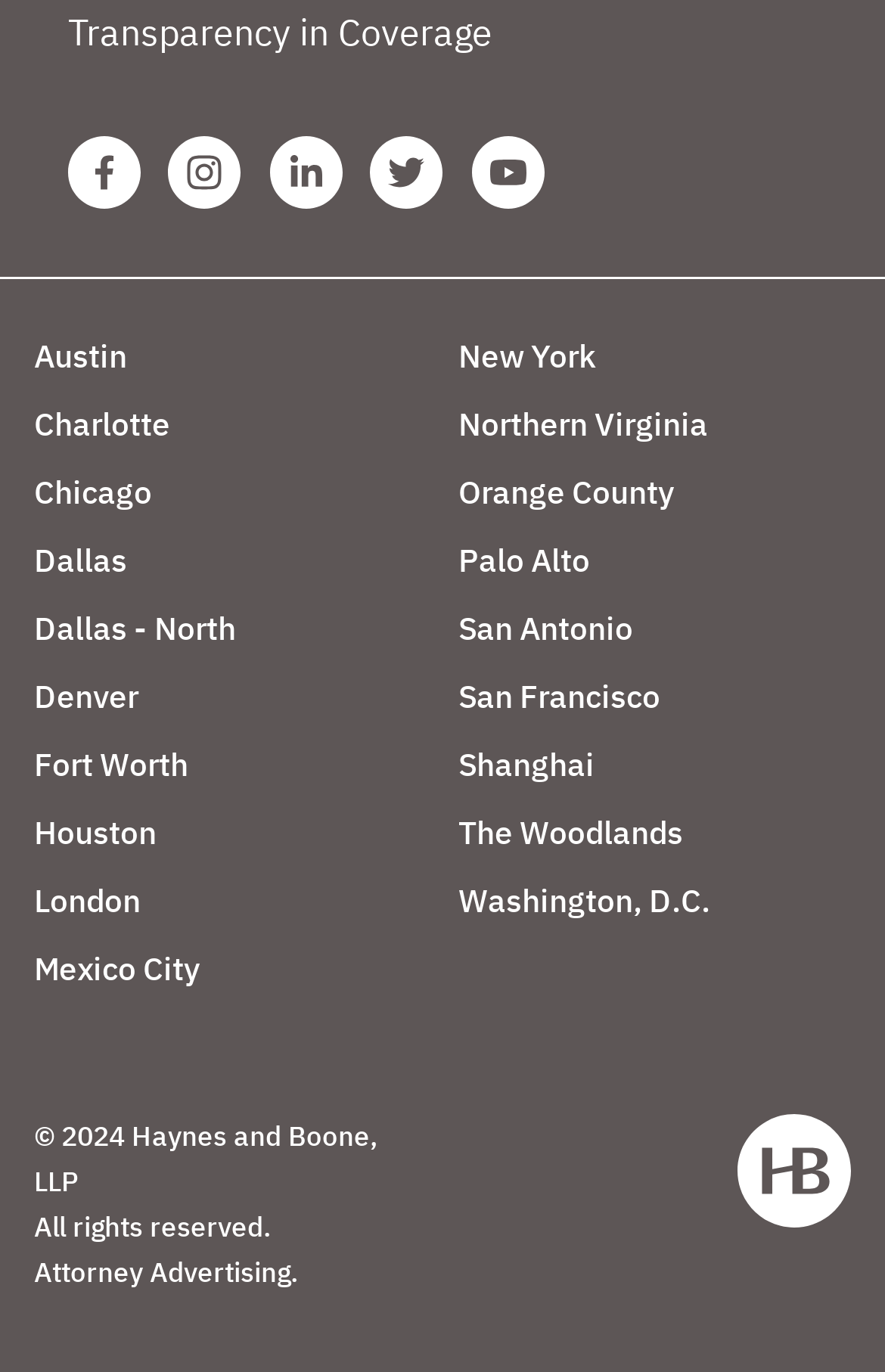Provide a one-word or short-phrase response to the question:
How many social media links are there?

5